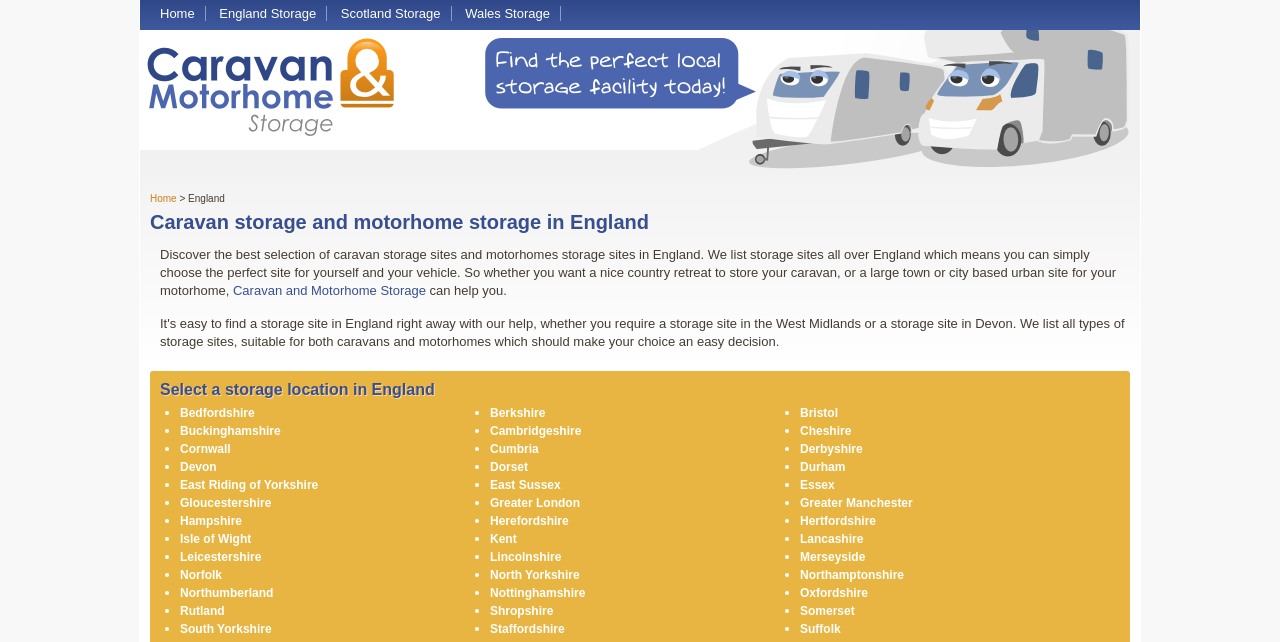Identify the bounding box coordinates of the clickable region to carry out the given instruction: "Go to England Storage".

[0.171, 0.009, 0.247, 0.033]